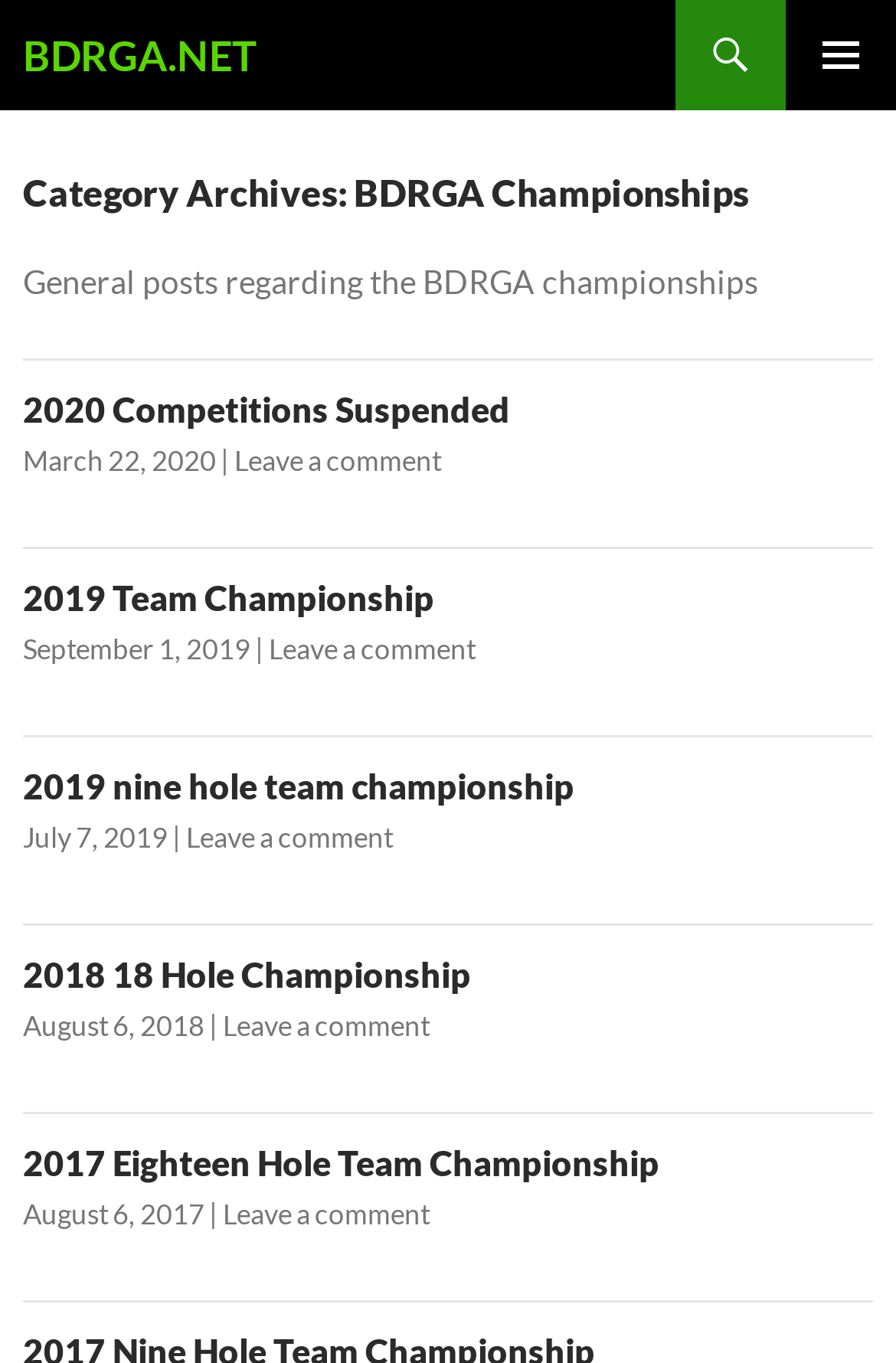Locate the bounding box coordinates of the element I should click to achieve the following instruction: "View the 2018 18 Hole Championship article".

[0.026, 0.699, 0.974, 0.73]